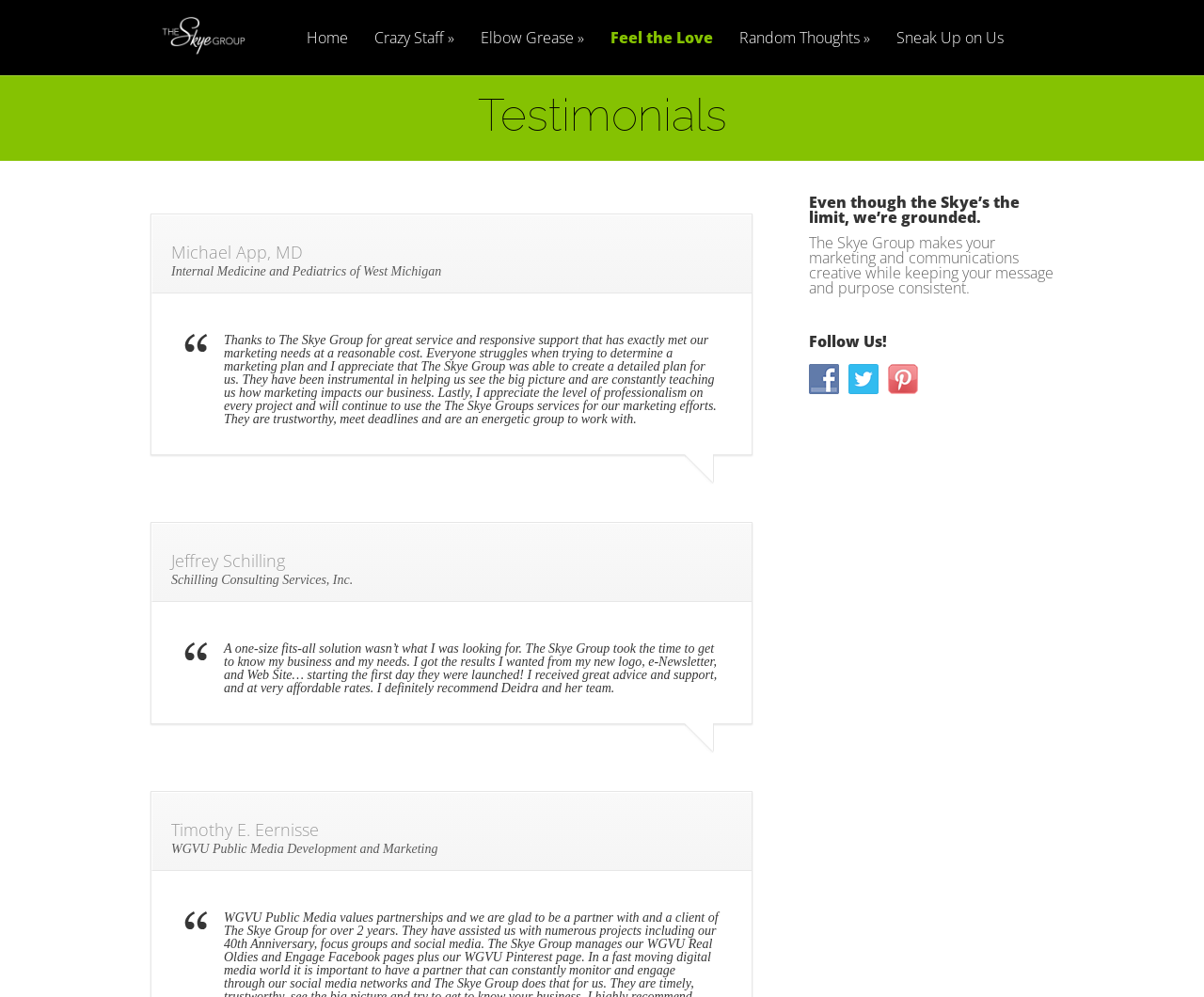Based on the element description, predict the bounding box coordinates (top-left x, top-left y, bottom-right x, bottom-right y) for the UI element in the screenshot: Sneak Up on Us

[0.735, 0.03, 0.843, 0.075]